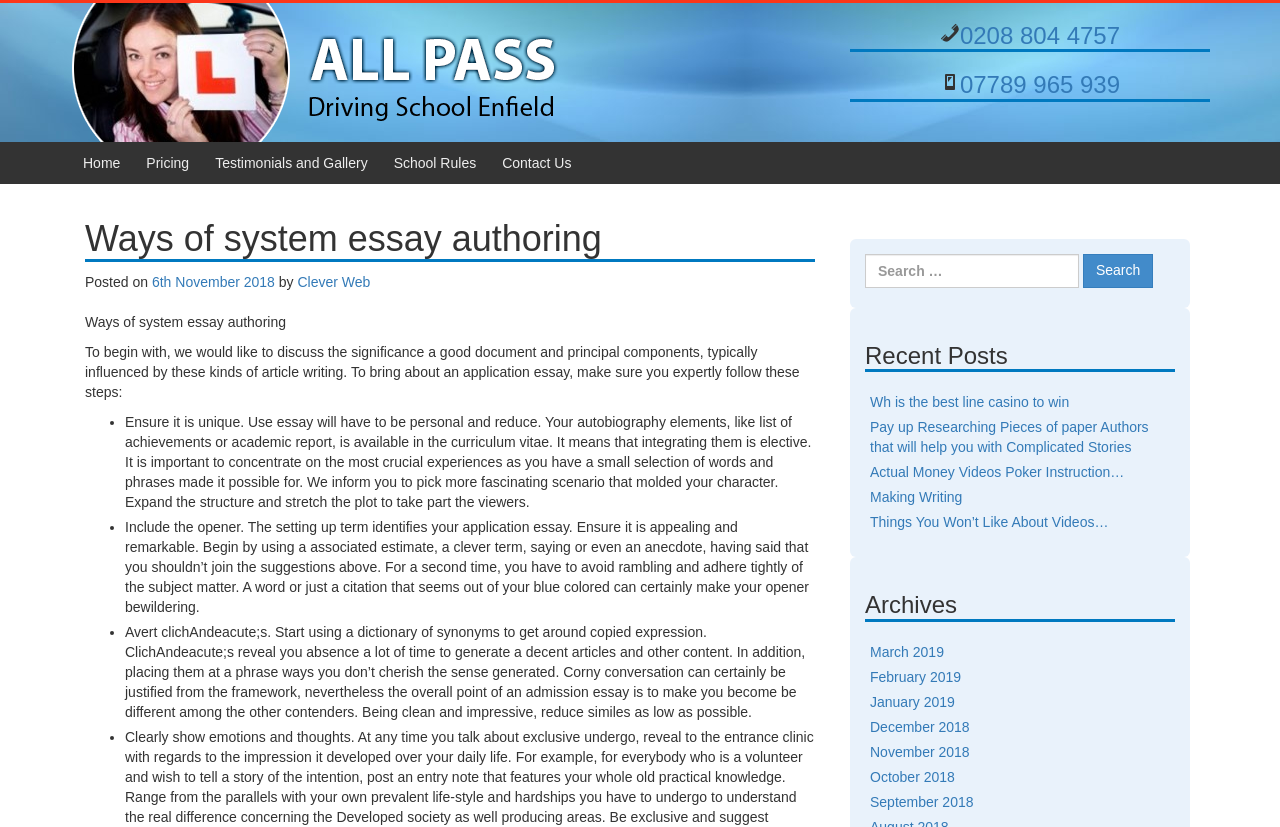Find the bounding box coordinates of the element I should click to carry out the following instruction: "Read the 'Ways of system essay authoring' article".

[0.066, 0.379, 0.223, 0.399]